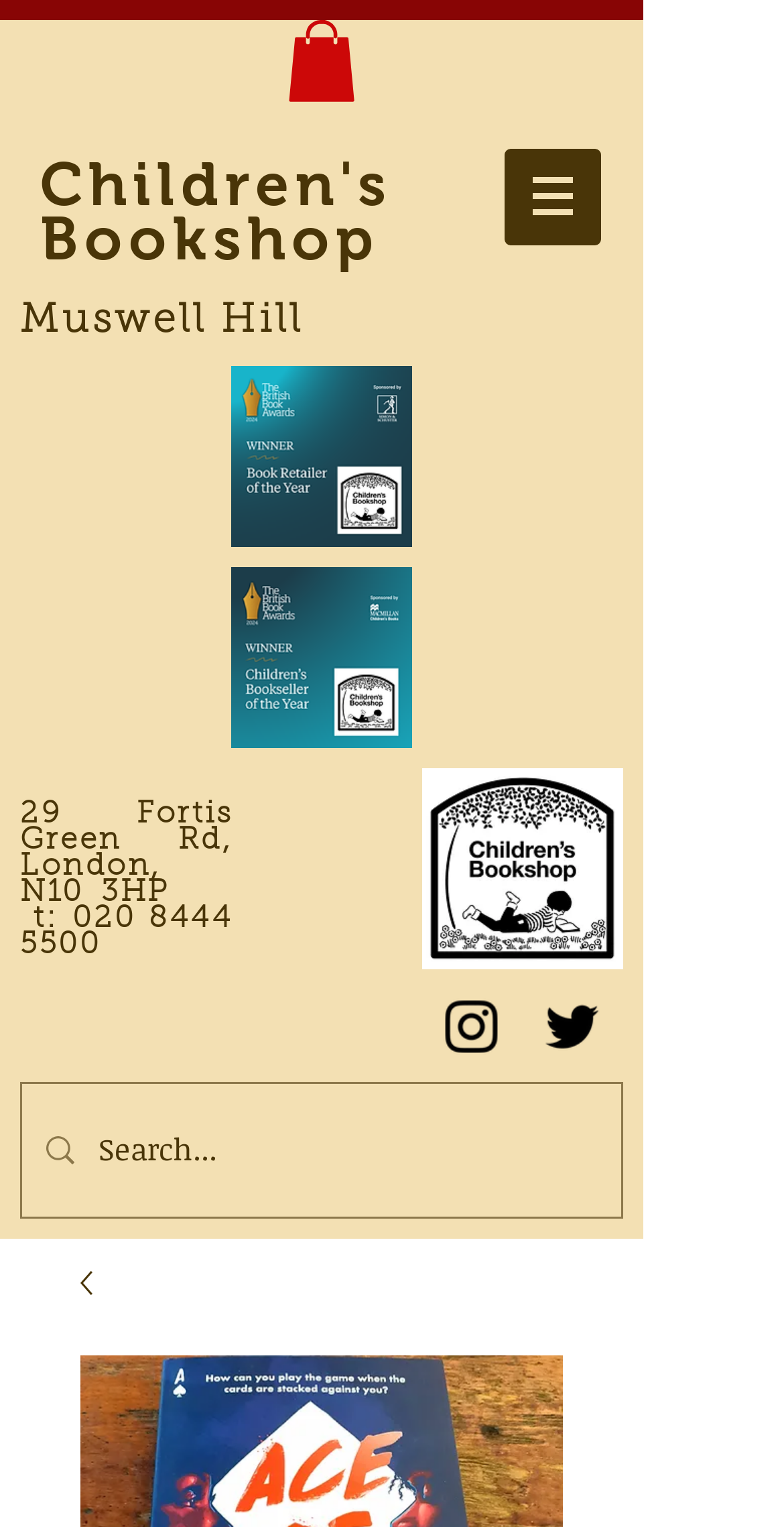Give a short answer to this question using one word or a phrase:
What is the name of the bookshop?

Children's Bookshop